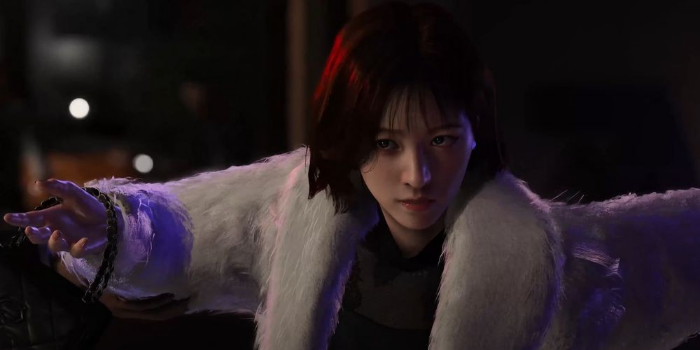Provide a brief response to the question below using a single word or phrase: 
What is the lighting of the background in the image?

dimly lit